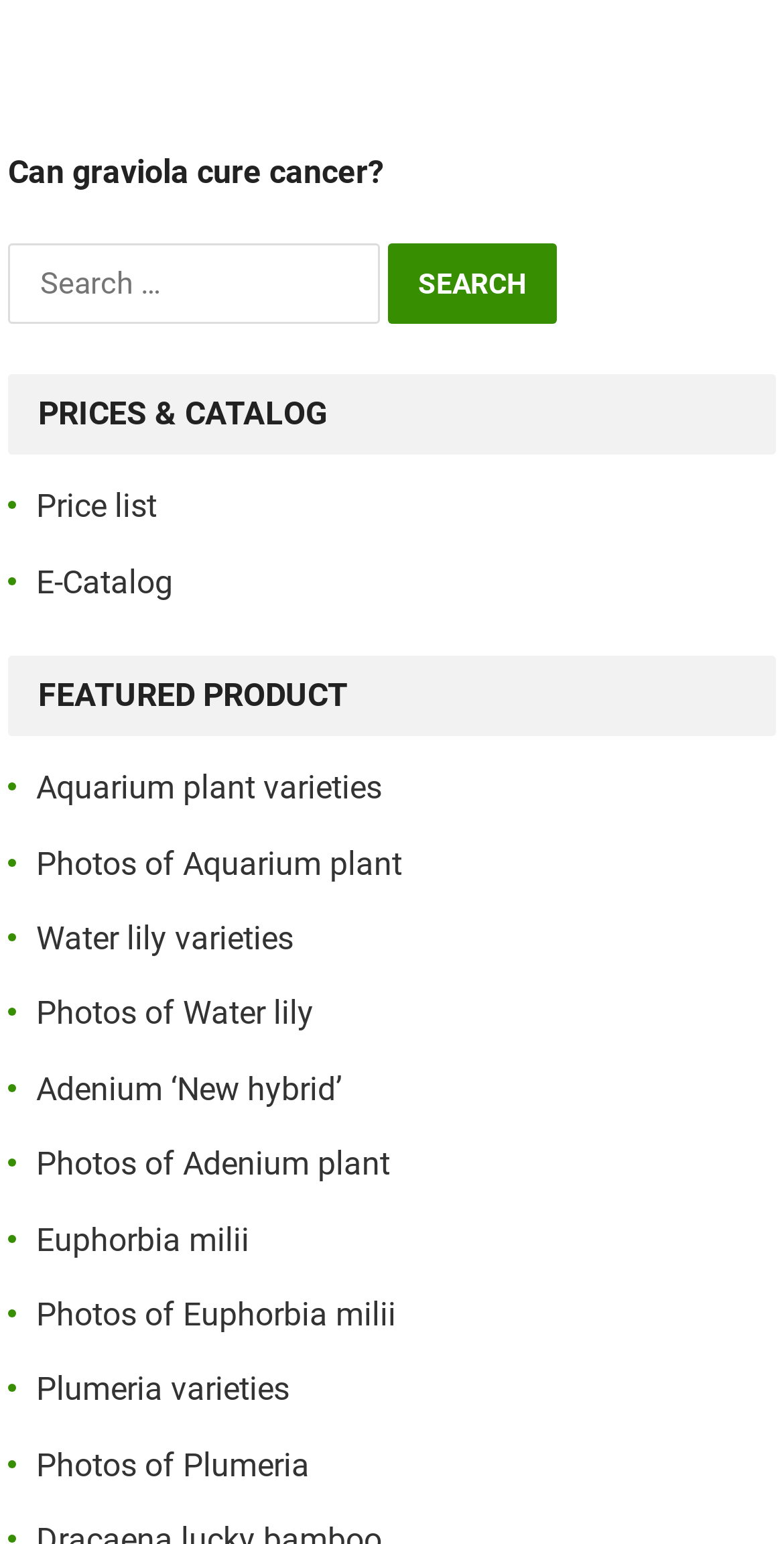What is the last product link listed?
Using the visual information, answer the question in a single word or phrase.

Photos of Lucky bamboo